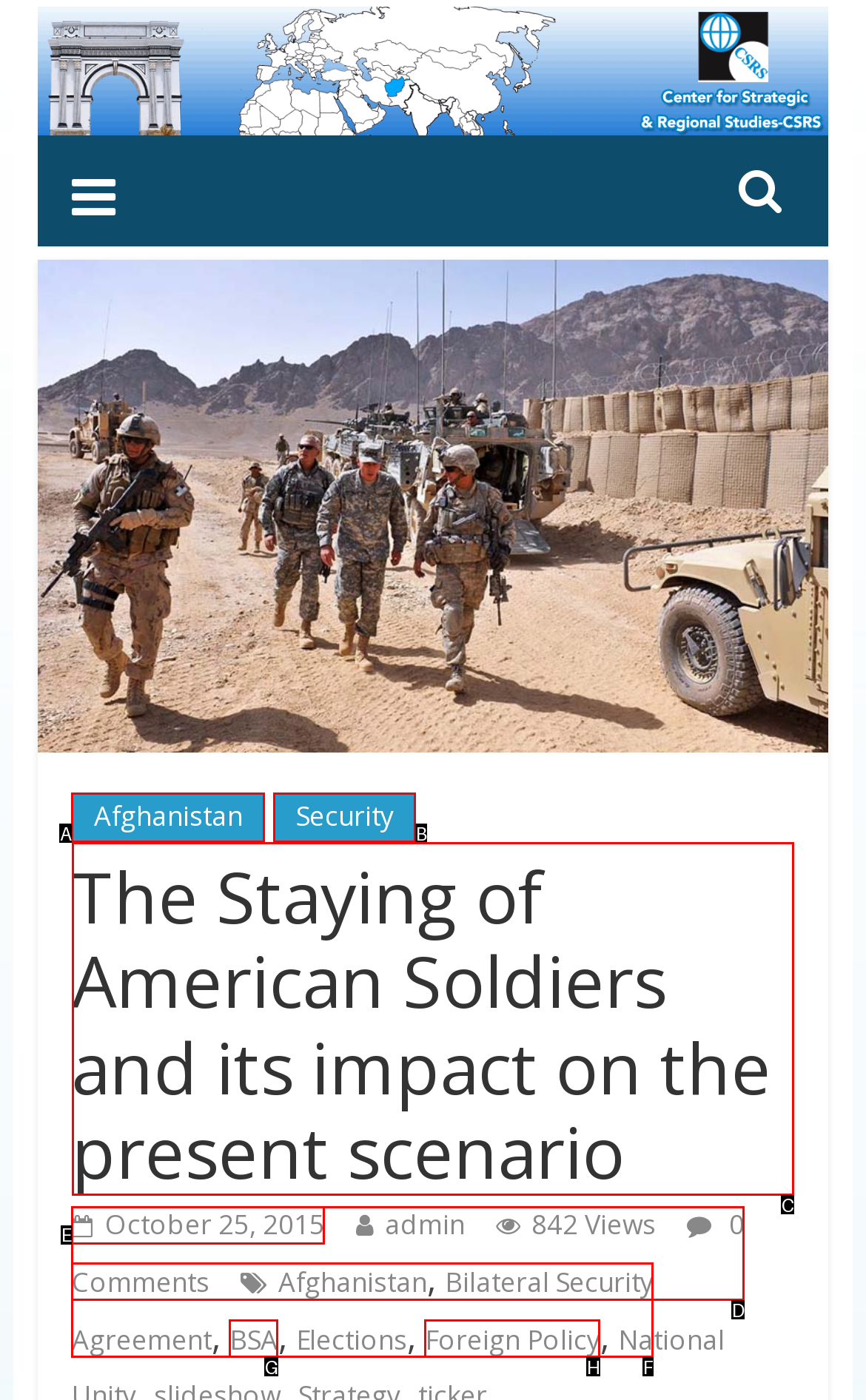Select the option I need to click to accomplish this task: Read the article about The Staying of American Soldiers and its impact on the present scenario
Provide the letter of the selected choice from the given options.

C